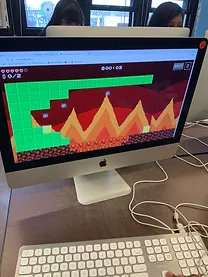Please provide a comprehensive response to the question based on the details in the image: What is the dominant color of the platform in the game?

The game features a colorful landscape with a bright green platform, which indicates that the dominant color of the platform is green.